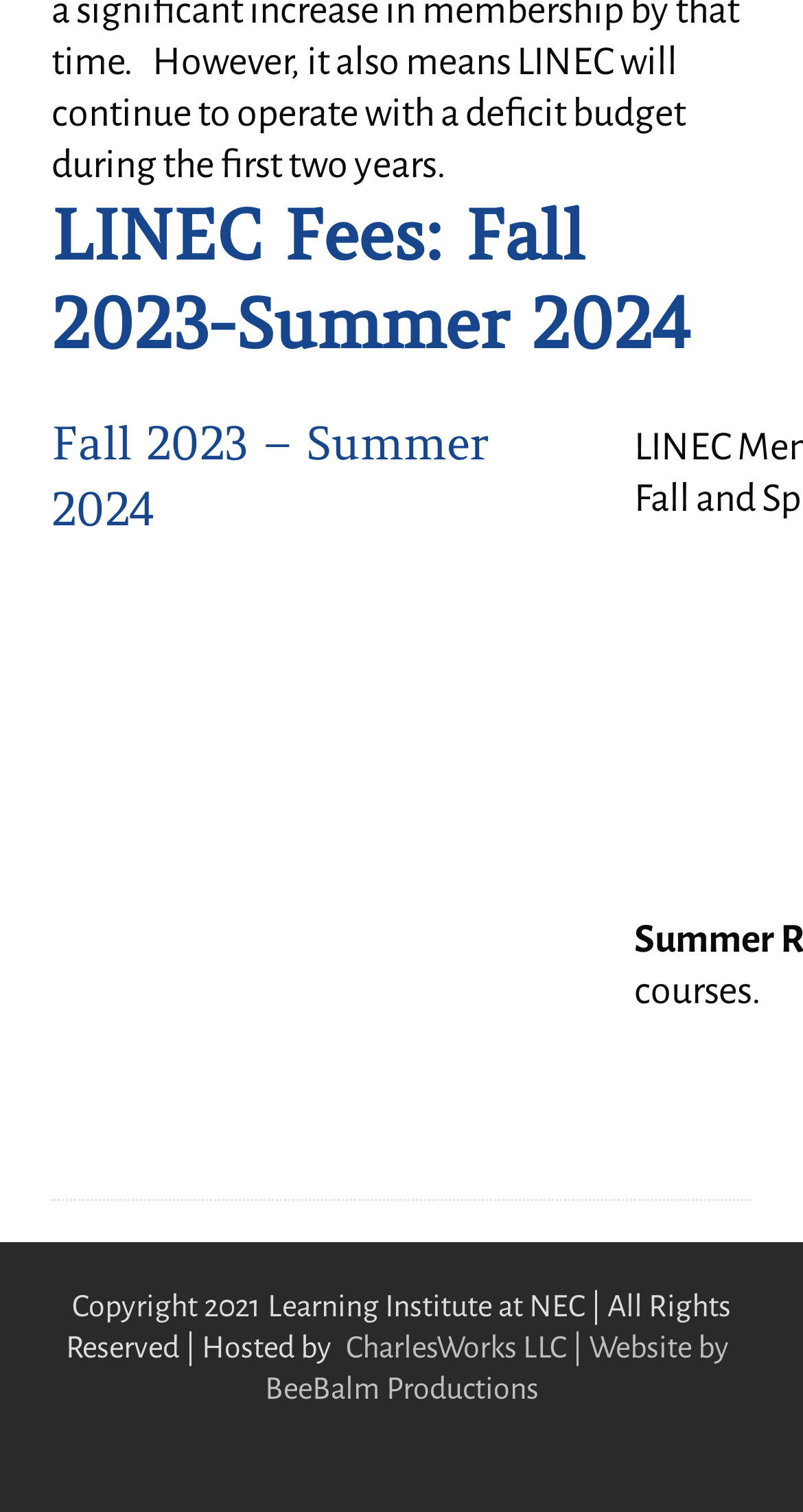Using the details in the image, give a detailed response to the question below:
Who hosts the website?

The link element with the text 'CharlesWorks LLC | Website by' suggests that CharlesWorks LLC is the hosting company for the website, and BeeBalm Productions is the website designer.